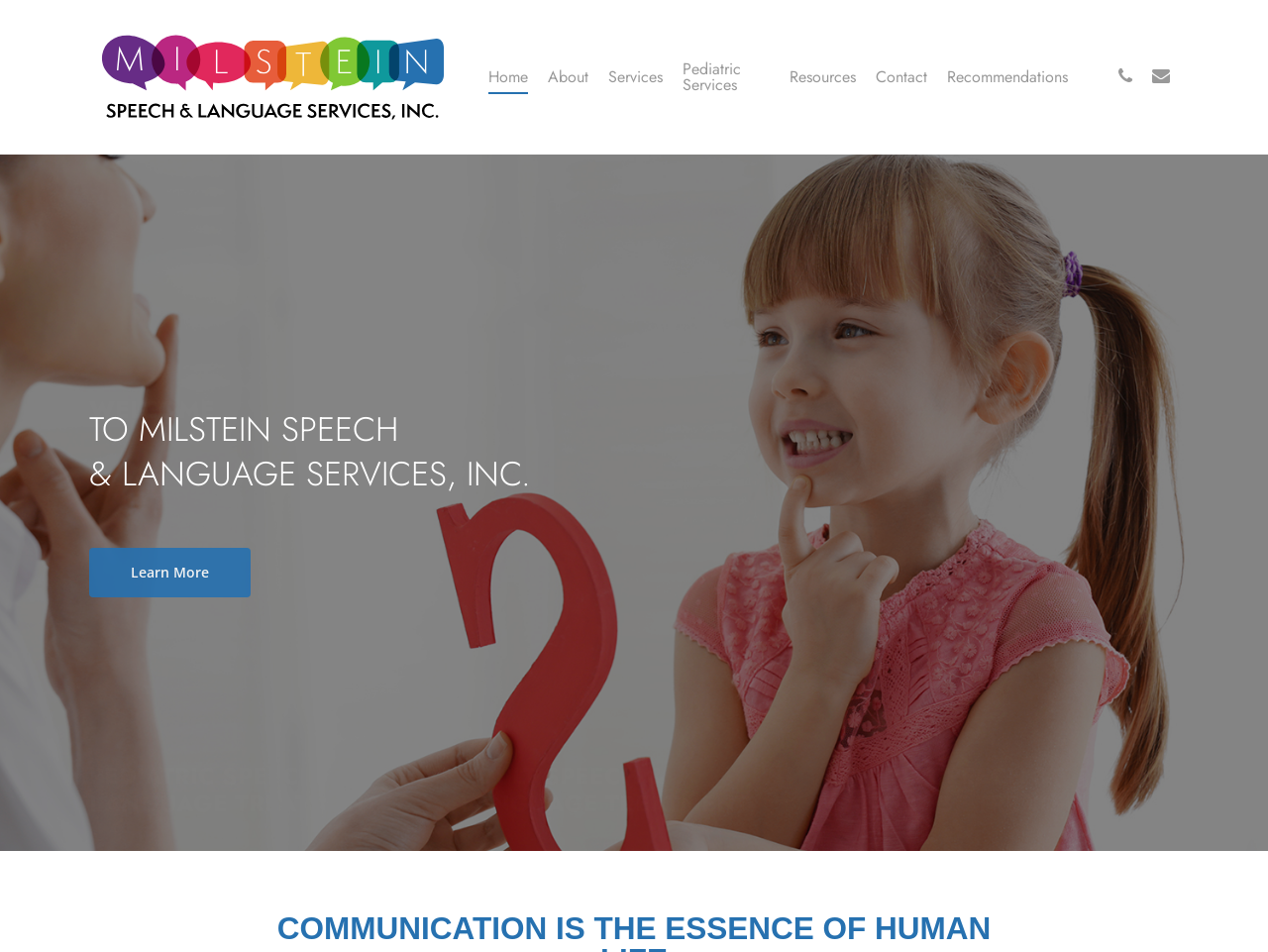What is the first menu item?
Please ensure your answer is as detailed and informative as possible.

I looked at the navigation menu and found that the first item is a link labeled 'Home'.